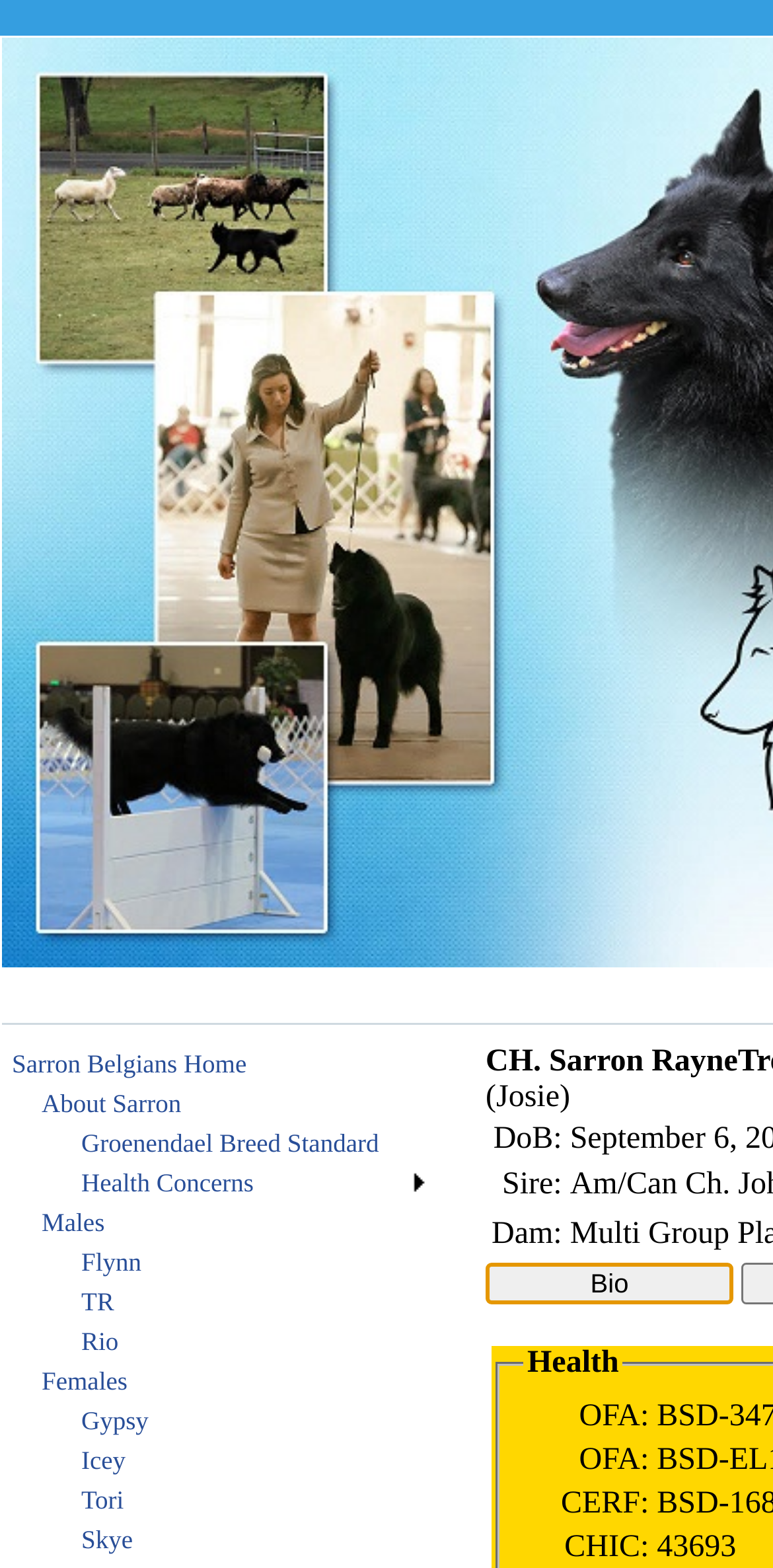Provide a single word or phrase answer to the question: 
What is the name of the first male dog?

Flynn